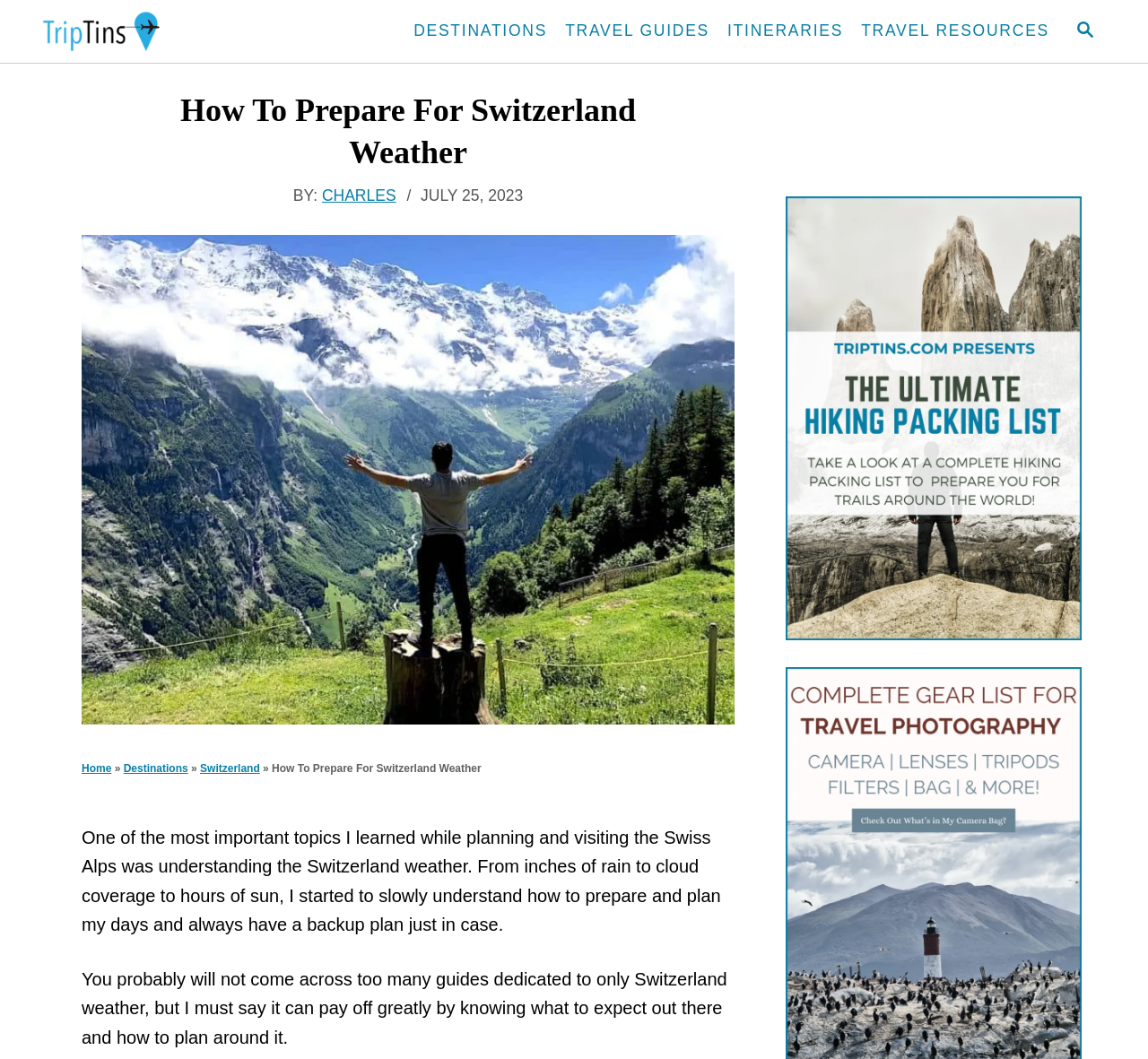Please locate the bounding box coordinates for the element that should be clicked to achieve the following instruction: "Search for something". Ensure the coordinates are given as four float numbers between 0 and 1, i.e., [left, top, right, bottom].

[0.922, 0.009, 0.969, 0.05]